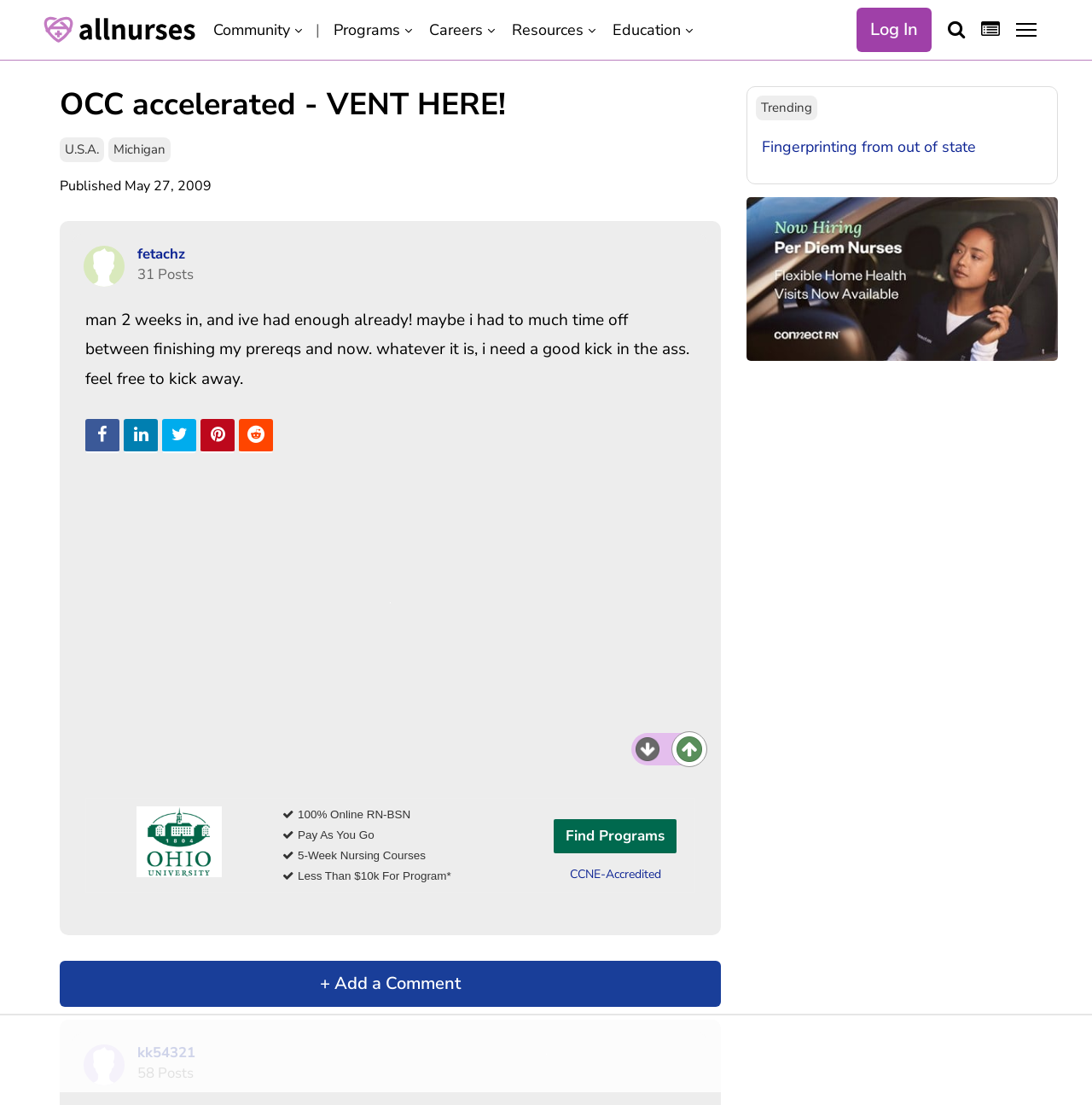What is the purpose of the button with the text '+ Add a Comment'?
Please look at the screenshot and answer in one word or a short phrase.

to add a comment